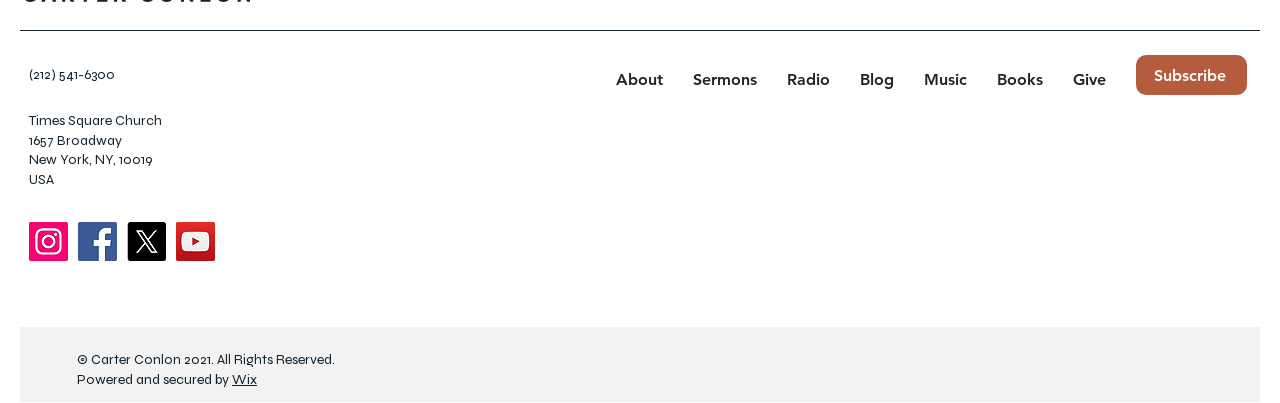Using the information in the image, give a comprehensive answer to the question: 
What is the address of Times Square Church?

The address can be found at the top of the webpage, in a series of StaticText elements, which contain the street address, city, state, zip code, and country.